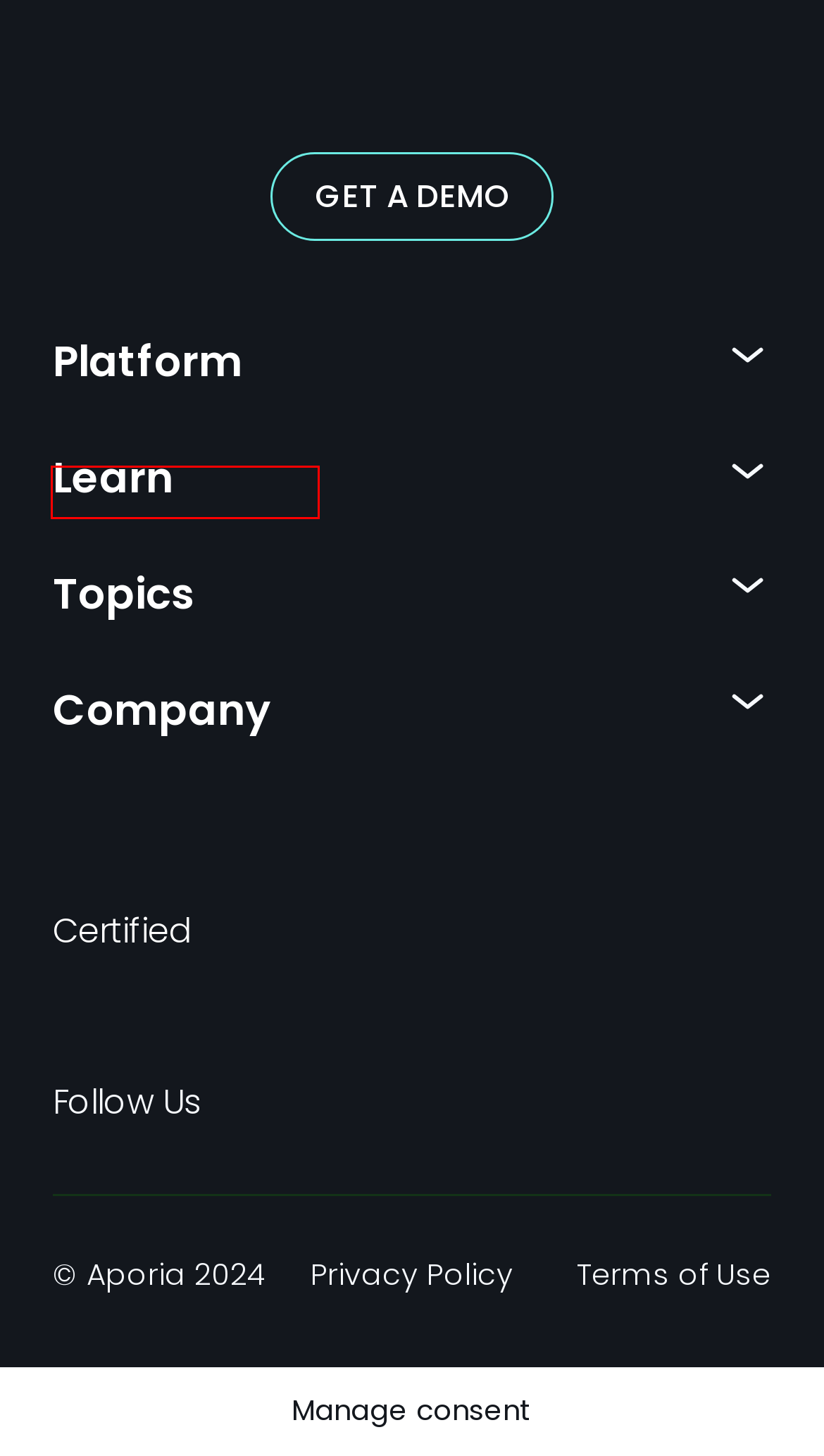You are looking at a screenshot of a webpage with a red bounding box around an element. Determine the best matching webpage description for the new webpage resulting from clicking the element in the red bounding box. Here are the descriptions:
A. GenAI Leadership Articles - Aporia
B. Navigating the AI Control Problem for a Safer Future
C. GenAI Articles For Practitioners - Aporia
D. Aporia · GitHub
E. Pricing | Aporia
F. Model monitoring and ML Observability in scale | Aporia Observe
G. From Chatbots to Code: The Diverse Applications of RAG | Aporia
H. Introduction | Aporia Guardrails

F